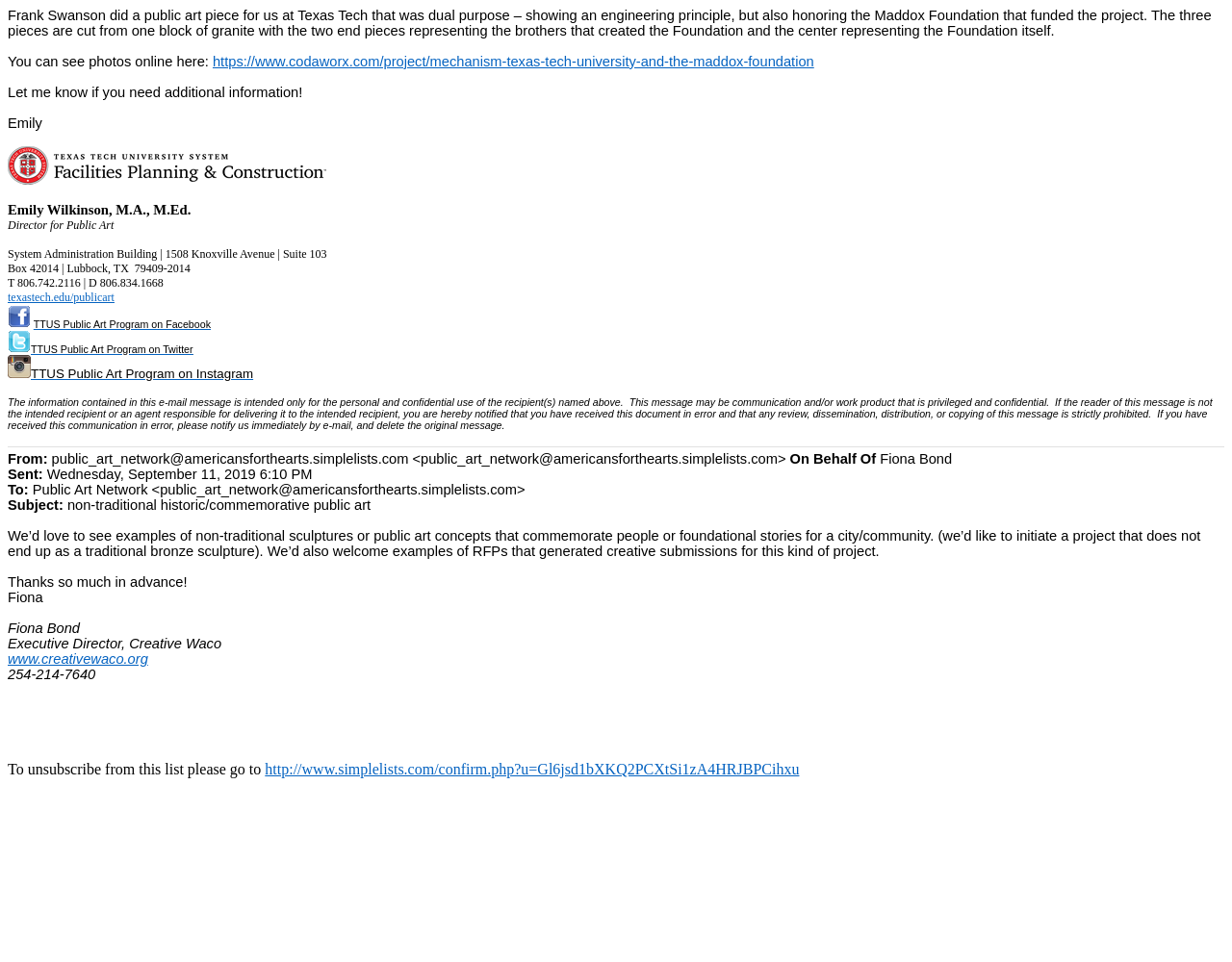Please answer the following question using a single word or phrase: 
Who sent the email?

Fiona Bond